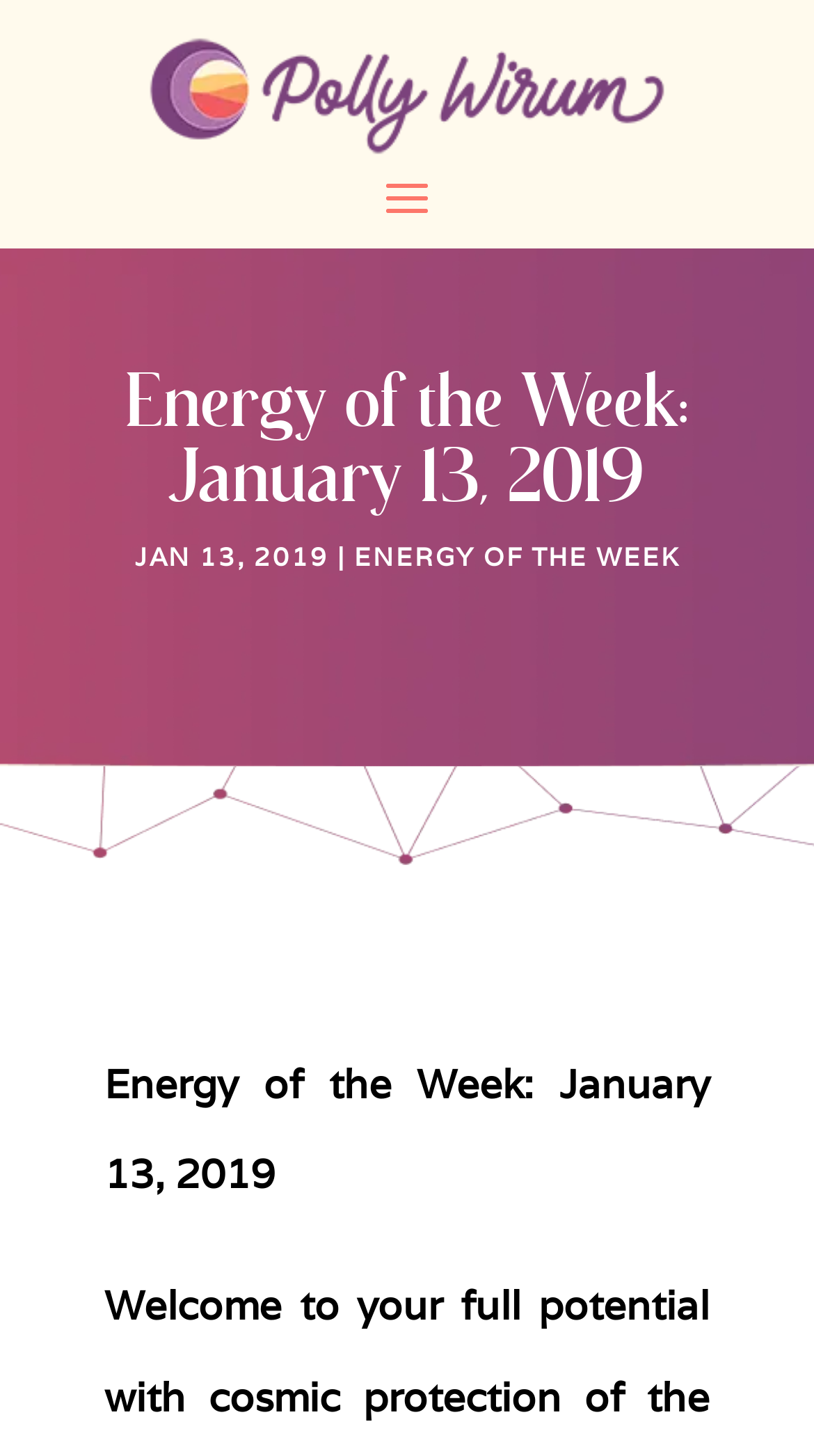Locate the primary heading on the webpage and return its text.

Energy of the Week: January 13, 2019